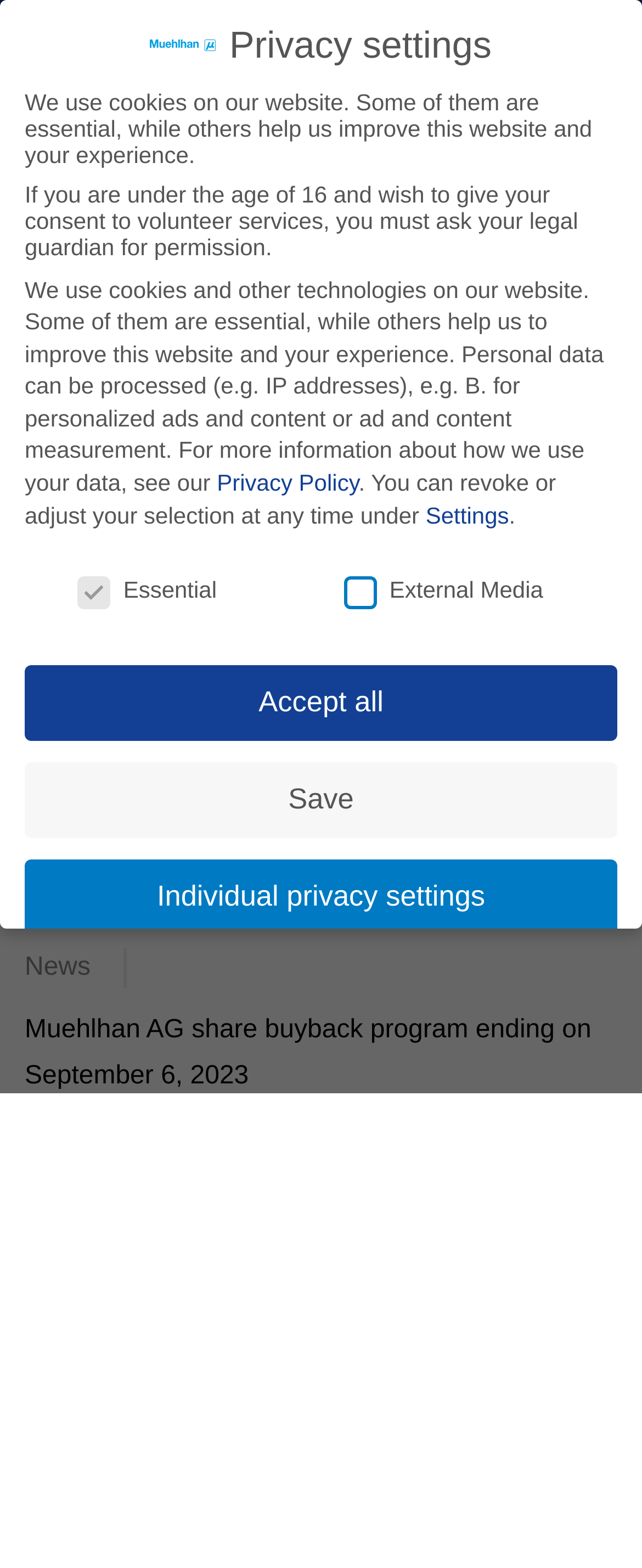Identify the bounding box coordinates of the specific part of the webpage to click to complete this instruction: "Click the 'Open menu' button".

[0.91, 0.0, 0.962, 0.084]